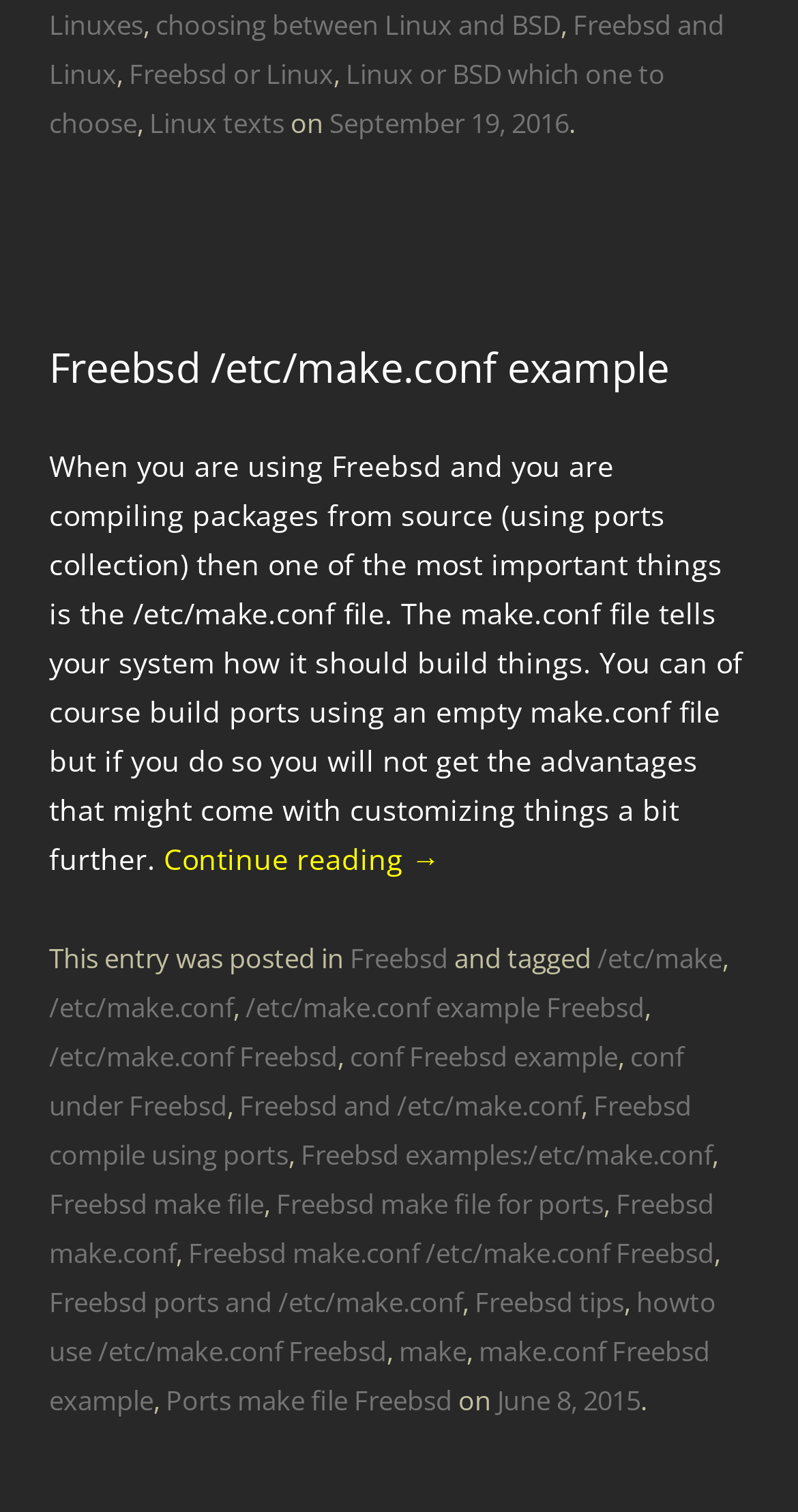Find the bounding box coordinates for the element that must be clicked to complete the instruction: "Click on 'Freebsd /etc/make.conf example'". The coordinates should be four float numbers between 0 and 1, indicated as [left, top, right, bottom].

[0.062, 0.227, 0.938, 0.259]